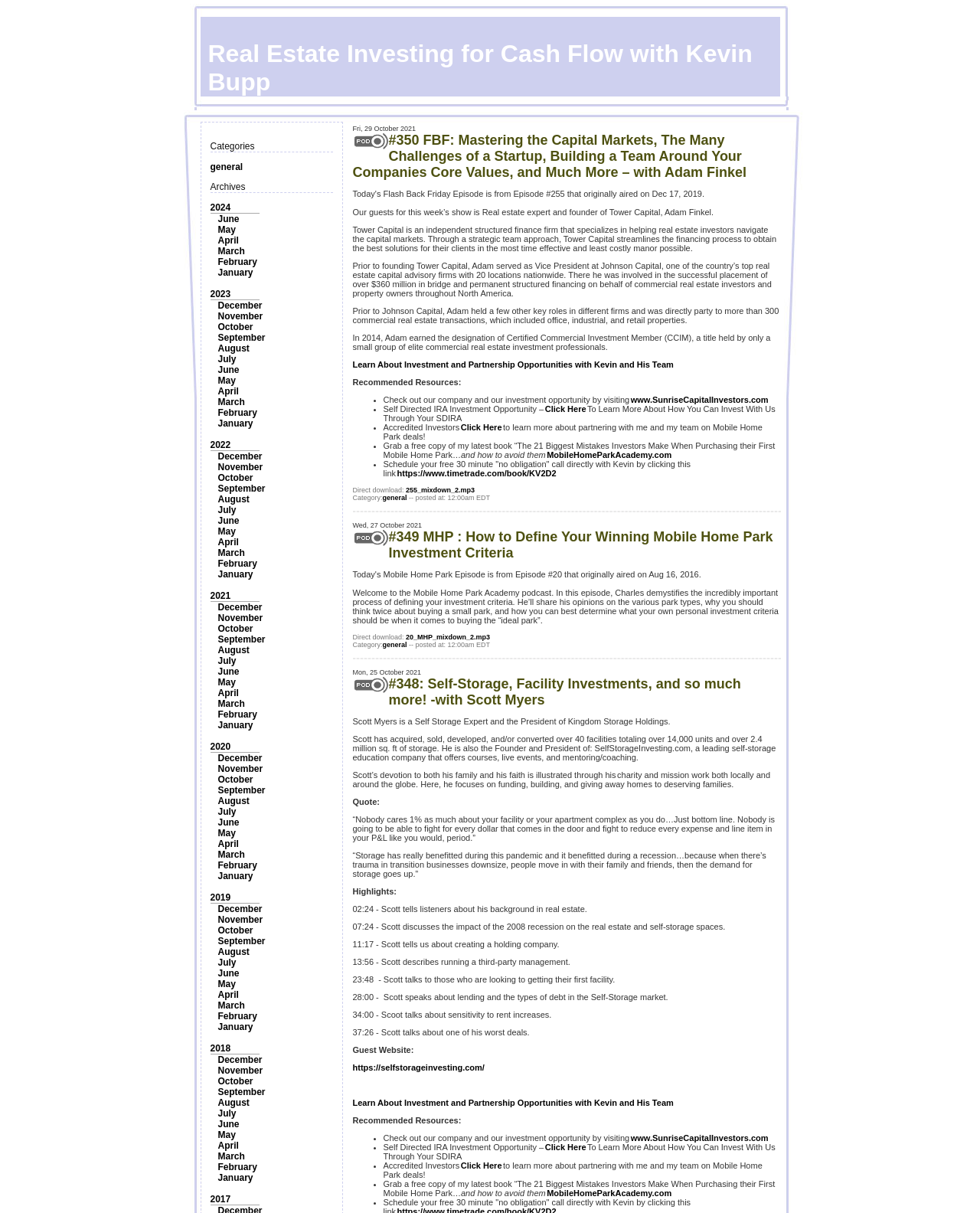Please determine the bounding box coordinates of the clickable area required to carry out the following instruction: "Read January 2020 posts". The coordinates must be four float numbers between 0 and 1, represented as [left, top, right, bottom].

[0.222, 0.718, 0.258, 0.727]